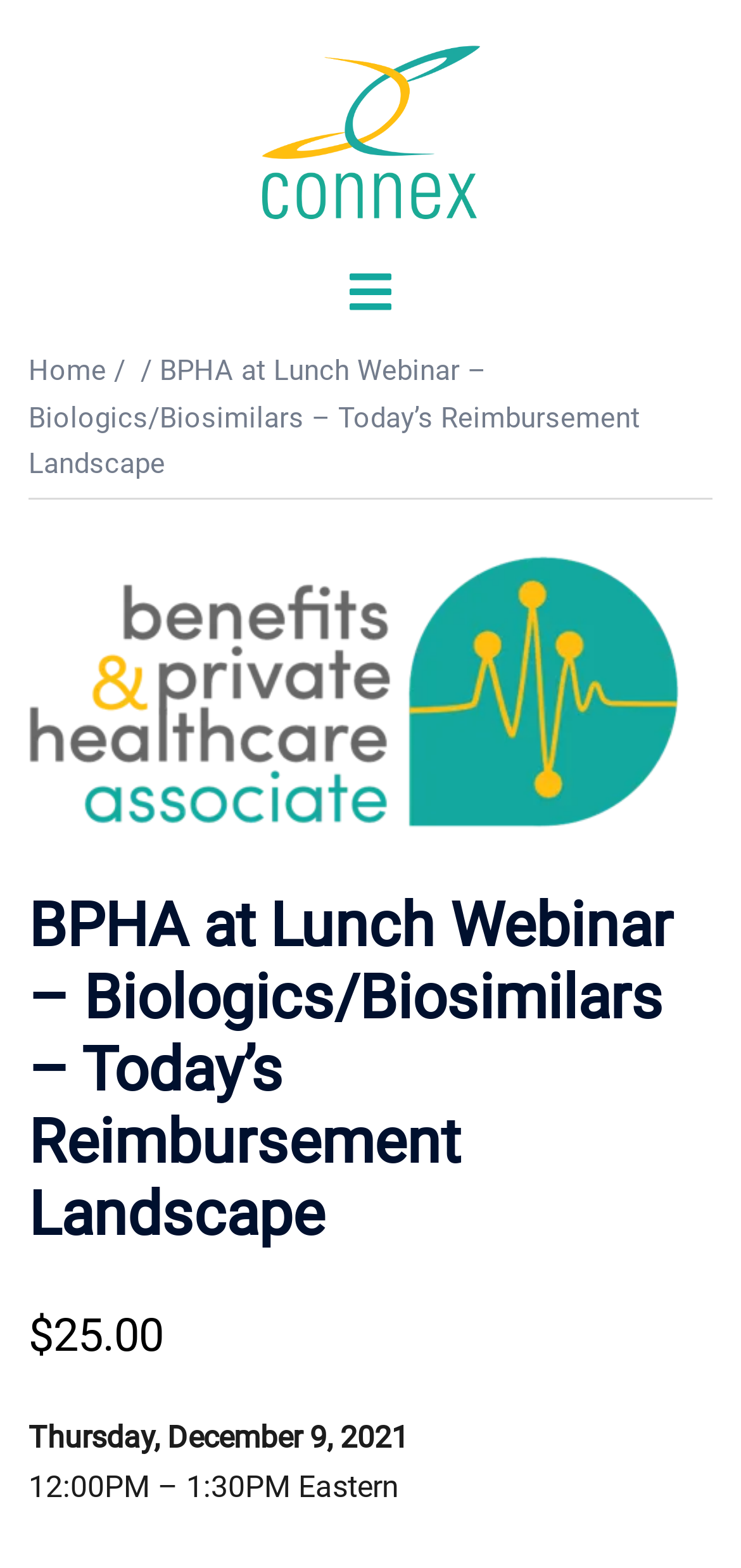Find and provide the bounding box coordinates for the UI element described here: "alt="BPHA logo" title="BPHA_Logo"". The coordinates should be given as four float numbers between 0 and 1: [left, top, right, bottom].

[0.038, 0.355, 0.962, 0.529]